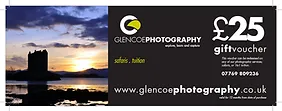Give a thorough caption of the image, focusing on all visible elements.

This image features a gift voucher from Glencoe Photography, prominently displaying a scenic landscape. The captivating view includes a shimmering body of water and a dramatic sunset with clouds, highlighting the natural beauty of the Scottish Highlands. The voucher is designed with a sleek black background, showcasing the brand's logo, "GLENCOEPHOTOGRAPHY," along with the amount of £25. Additional text invites users to explore photography adventures, stating, "Enrich your experience!" Below the logo and amount, contact information is provided, including a phone number (07769 809236) and the website address (www.glencoephotography.co.uk), encouraging potential customers to engage with the services offered. This voucher is perfect for those looking to gift unique photographic experiences in this picturesque region.